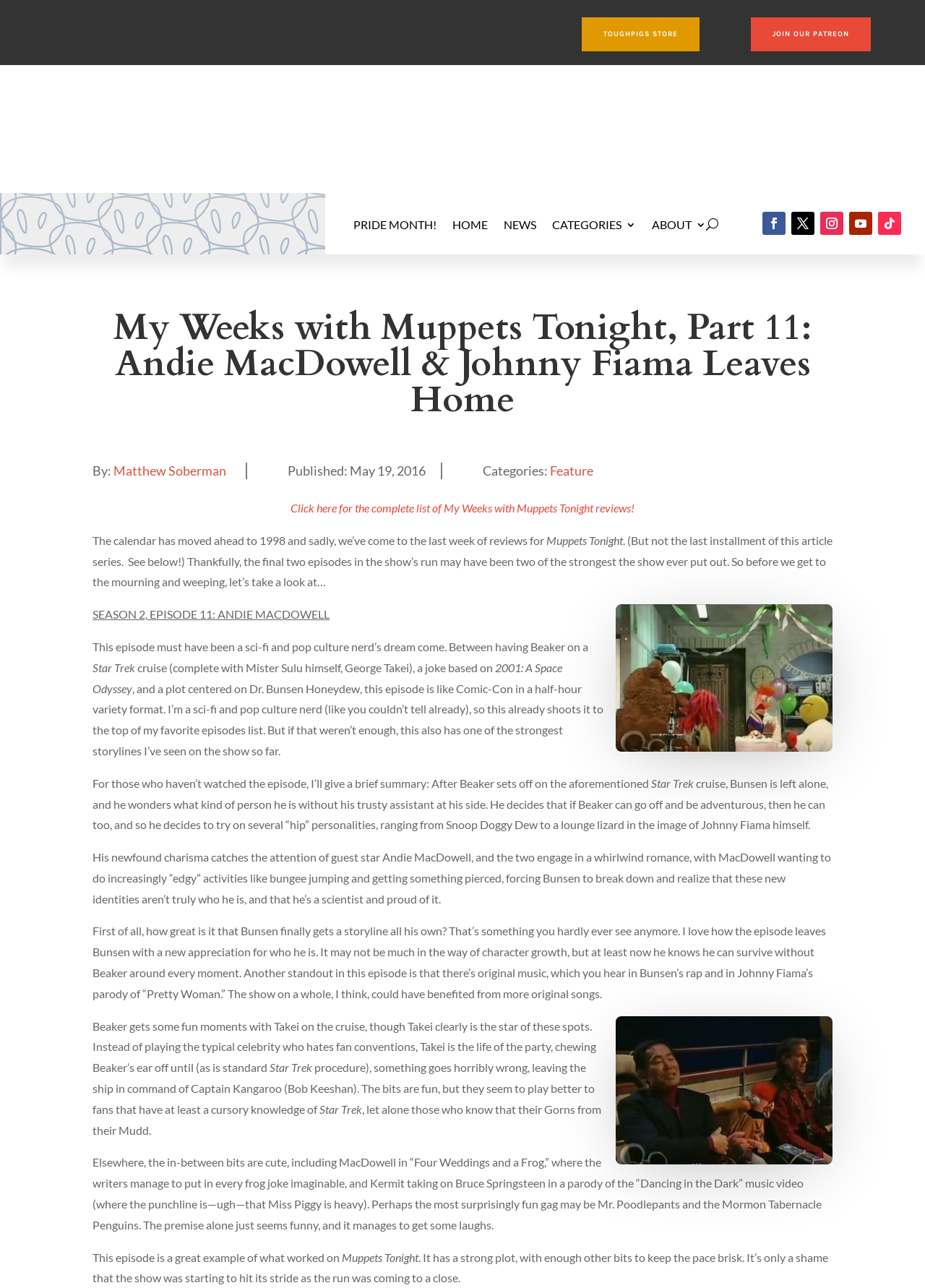Find the bounding box coordinates of the element to click in order to complete the given instruction: "Join the Patreon."

[0.812, 0.013, 0.941, 0.04]